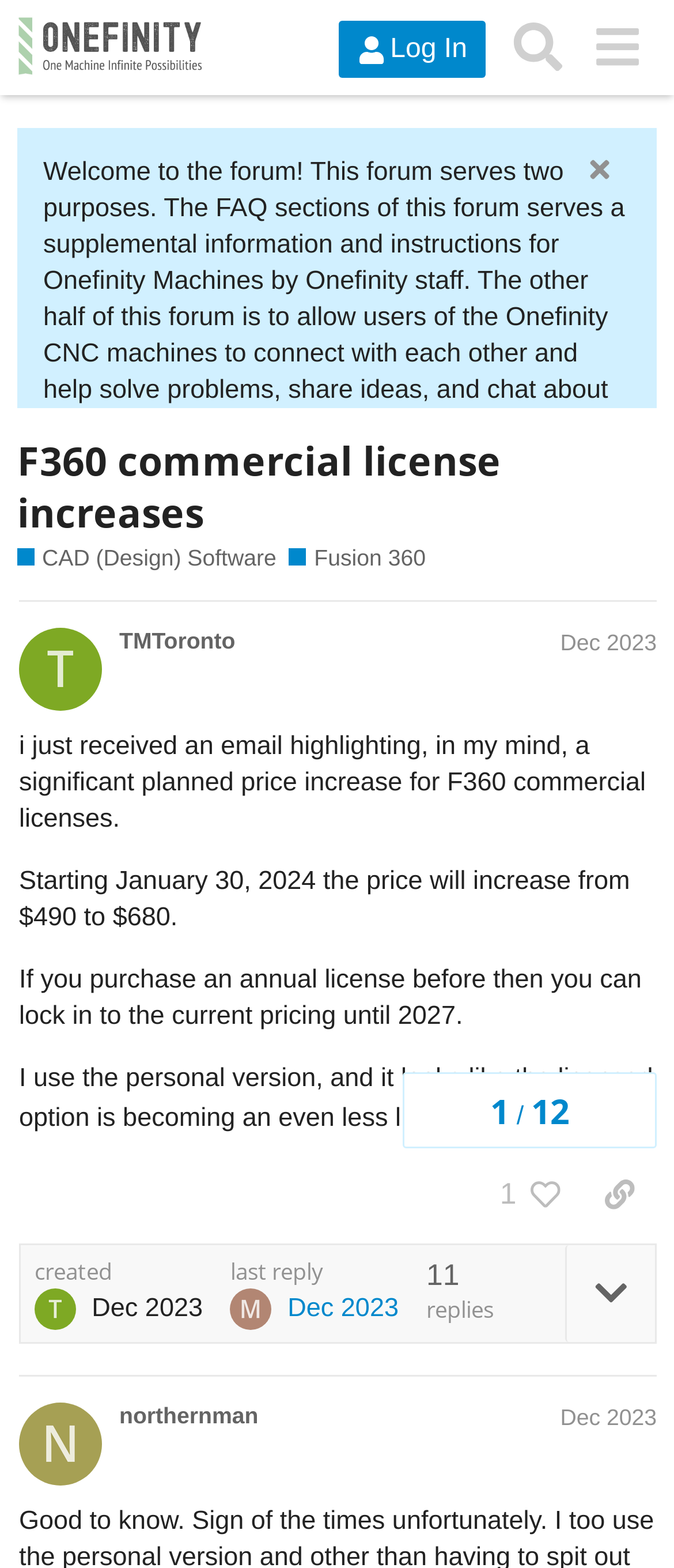Please identify the bounding box coordinates of where to click in order to follow the instruction: "Search for topics".

[0.741, 0.005, 0.857, 0.055]